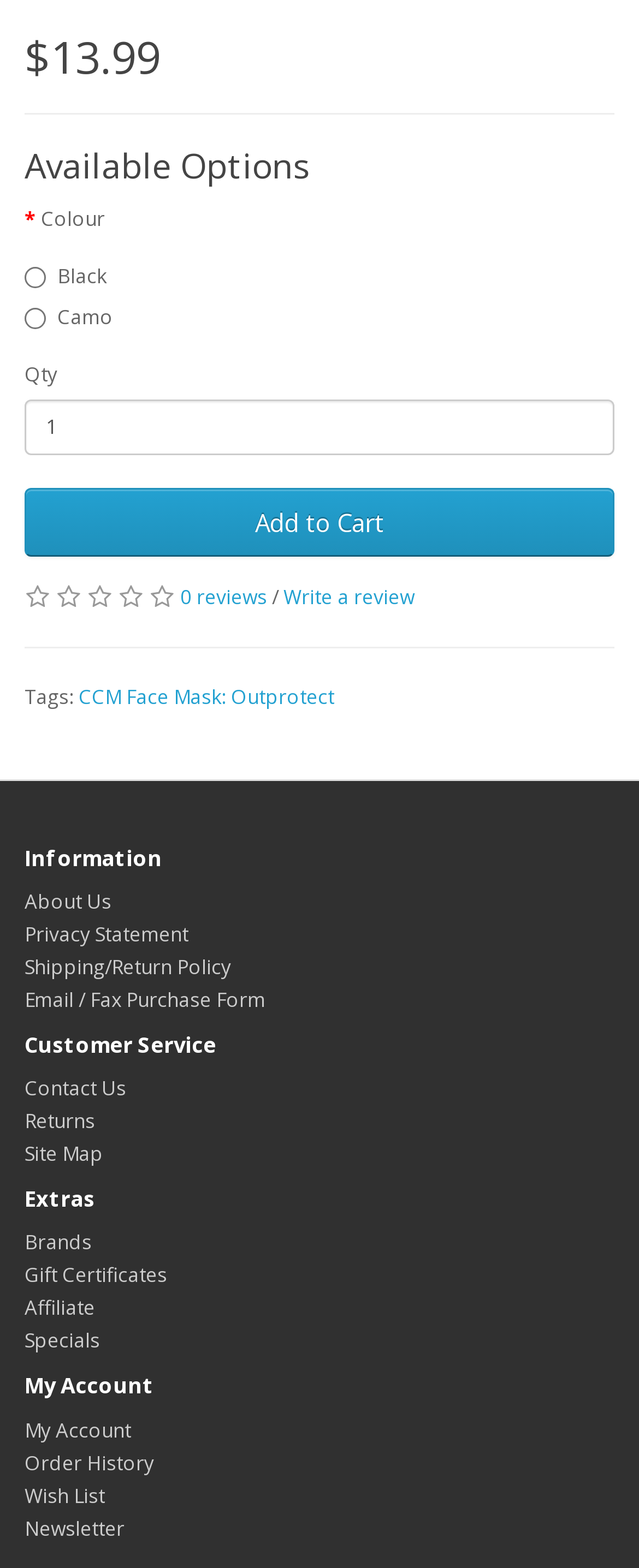Please identify the bounding box coordinates of the clickable element to fulfill the following instruction: "Contact us". The coordinates should be four float numbers between 0 and 1, i.e., [left, top, right, bottom].

[0.038, 0.685, 0.197, 0.703]